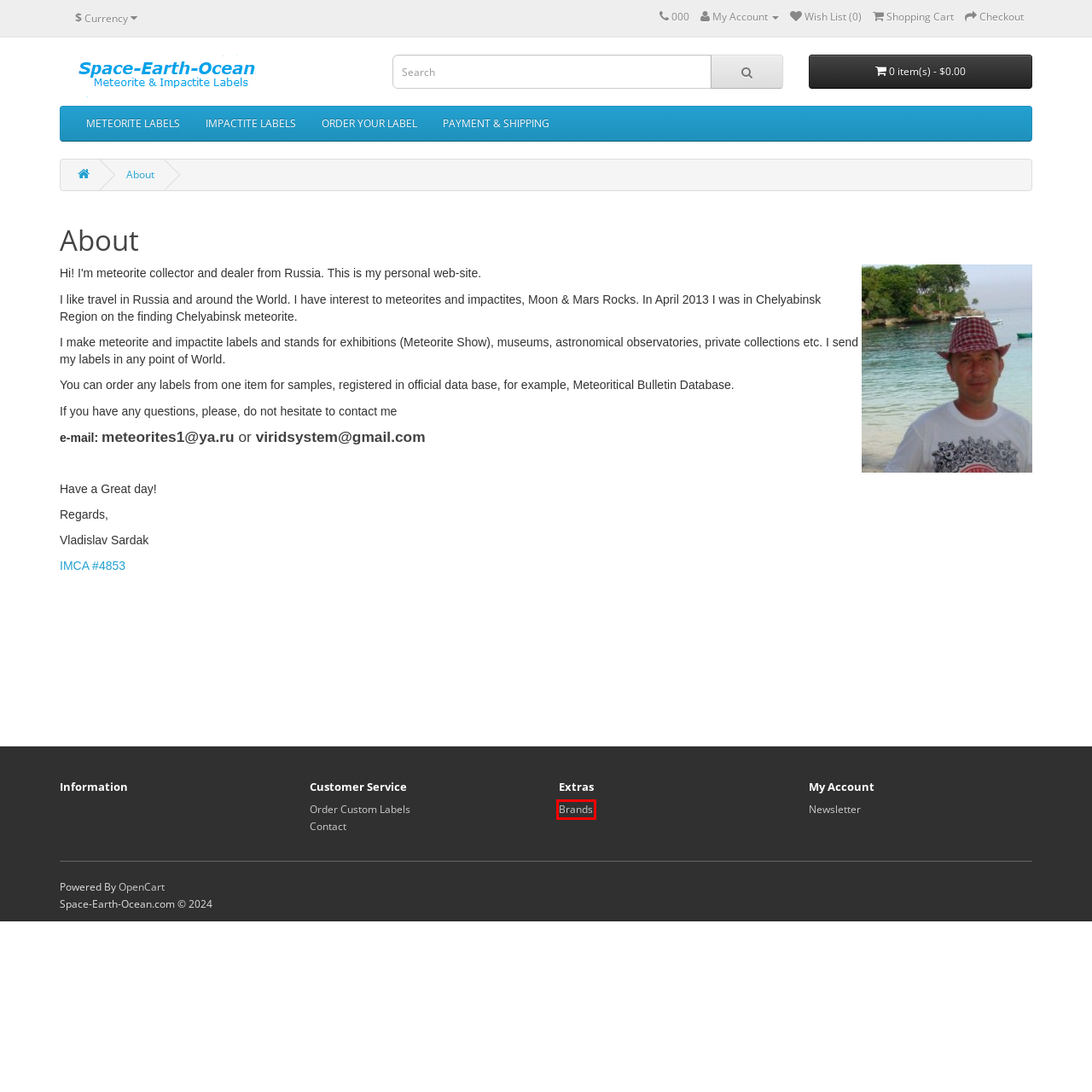Given a webpage screenshot with a UI element marked by a red bounding box, choose the description that best corresponds to the new webpage that will appear after clicking the element. The candidates are:
A. Space-Earth-Ocean.com - Meteorite & Impactite Labels
B. Find Your Favorite Brand
C. Cameras
D. Shopping Cart
E. I.M.C.A. International Meteorite Collectors Association - SardakMeteorites
F. Payment & Shipping
G. OpenCart - Open Source Shopping Cart Solution
H. Laptops & Notebooks

B